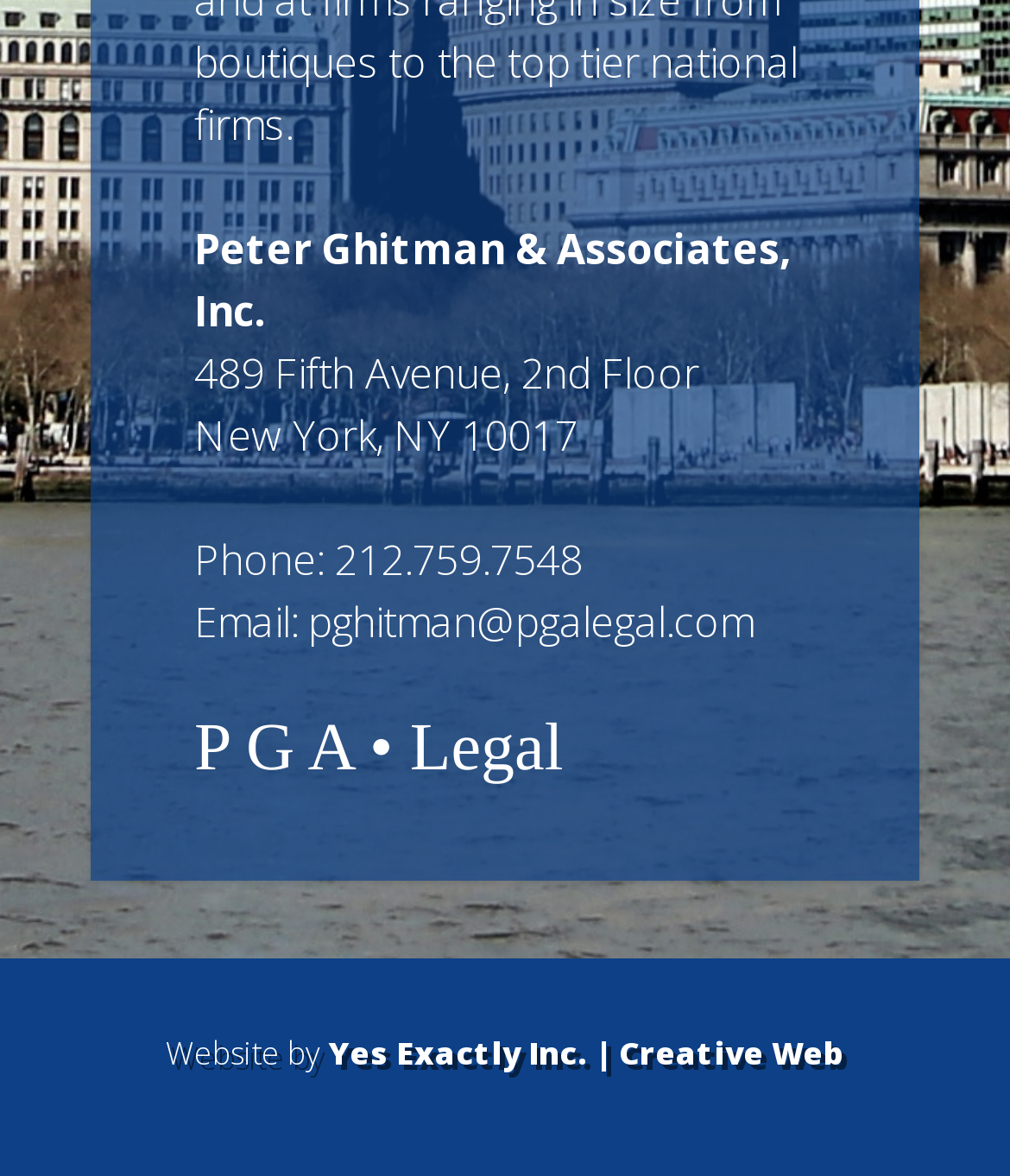Provide a short answer using a single word or phrase for the following question: 
What is the phone number?

212.759.7548